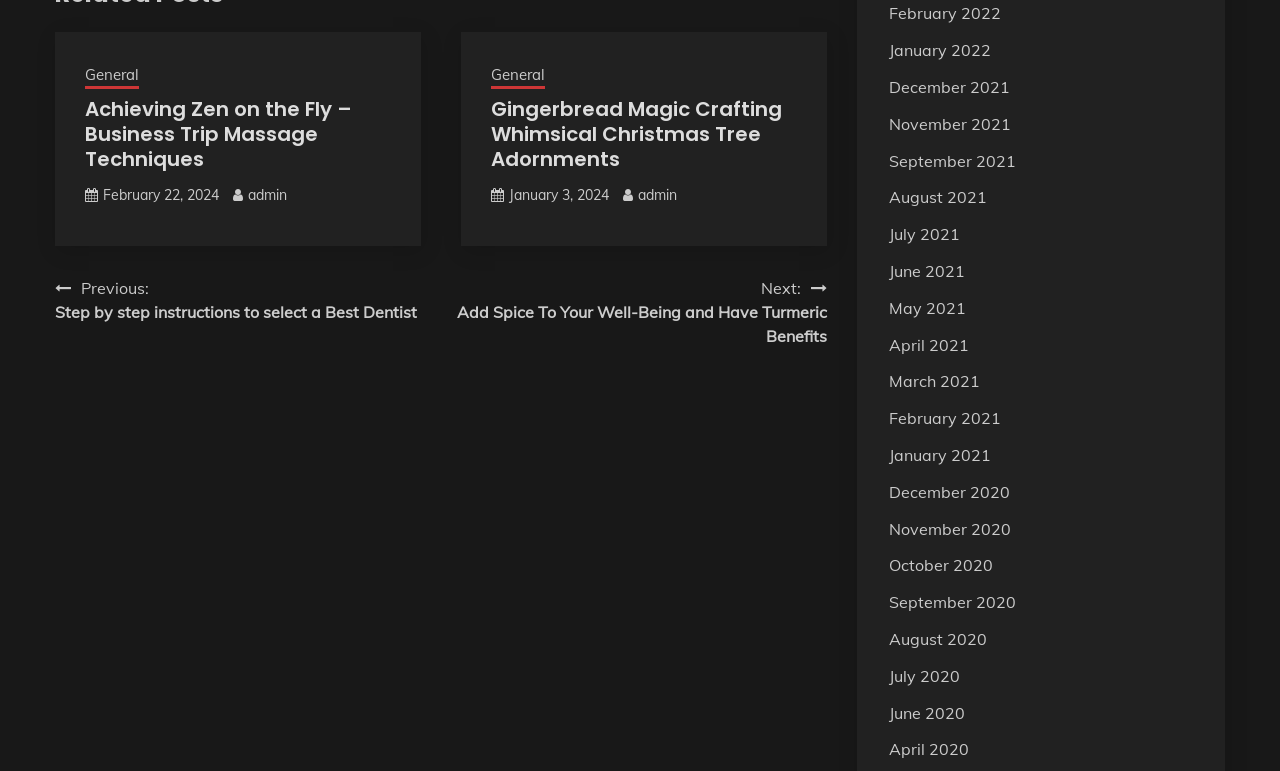Determine the bounding box for the described HTML element: "June 2020". Ensure the coordinates are four float numbers between 0 and 1 in the format [left, top, right, bottom].

[0.694, 0.911, 0.754, 0.937]